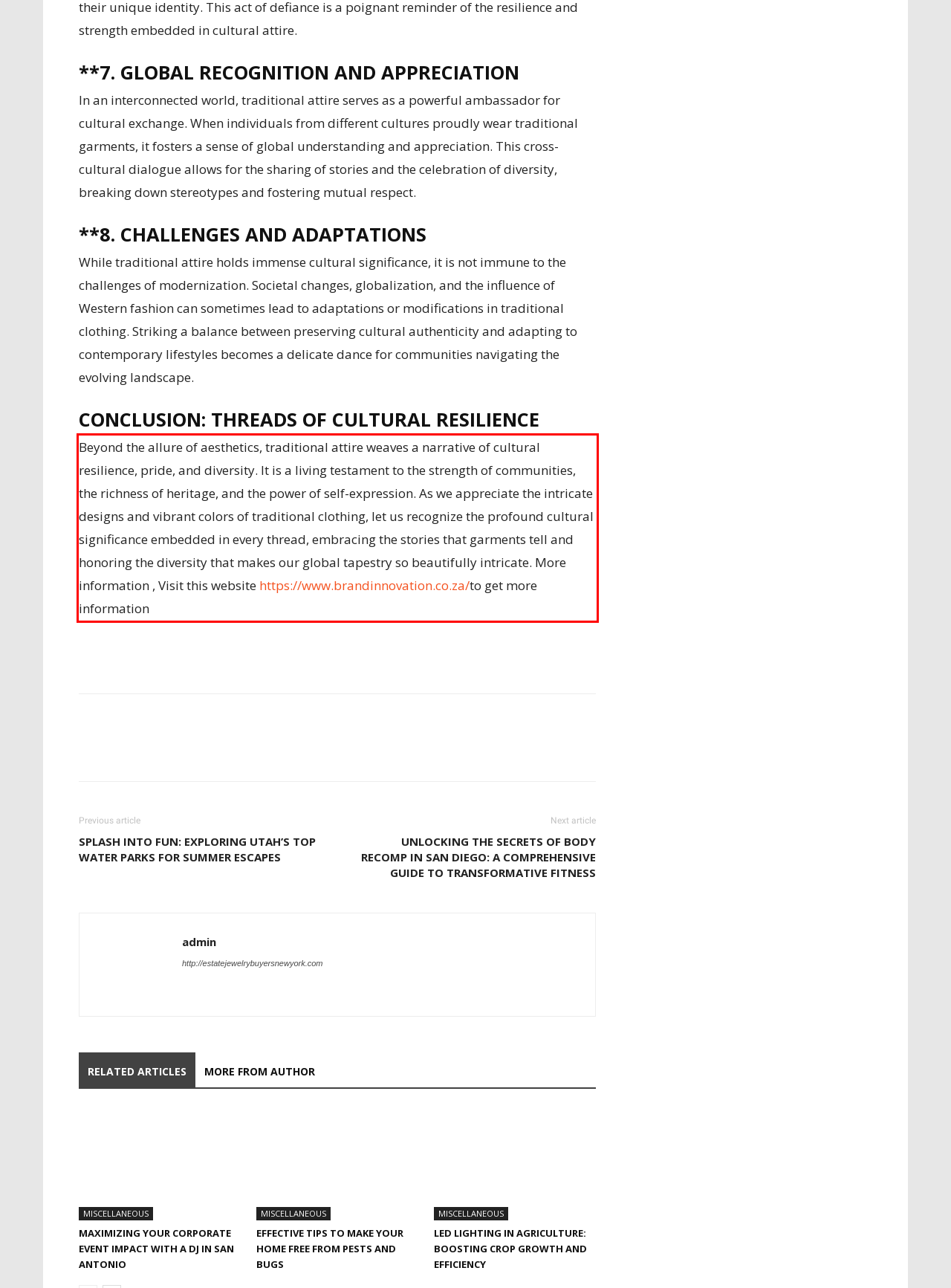Examine the screenshot of the webpage, locate the red bounding box, and generate the text contained within it.

Beyond the allure of aesthetics, traditional attire weaves a narrative of cultural resilience, pride, and diversity. It is a living testament to the strength of communities, the richness of heritage, and the power of self-expression. As we appreciate the intricate designs and vibrant colors of traditional clothing, let us recognize the profound cultural significance embedded in every thread, embracing the stories that garments tell and honoring the diversity that makes our global tapestry so beautifully intricate. More information , Visit this website https://www.brandinnovation.co.za/to get more information